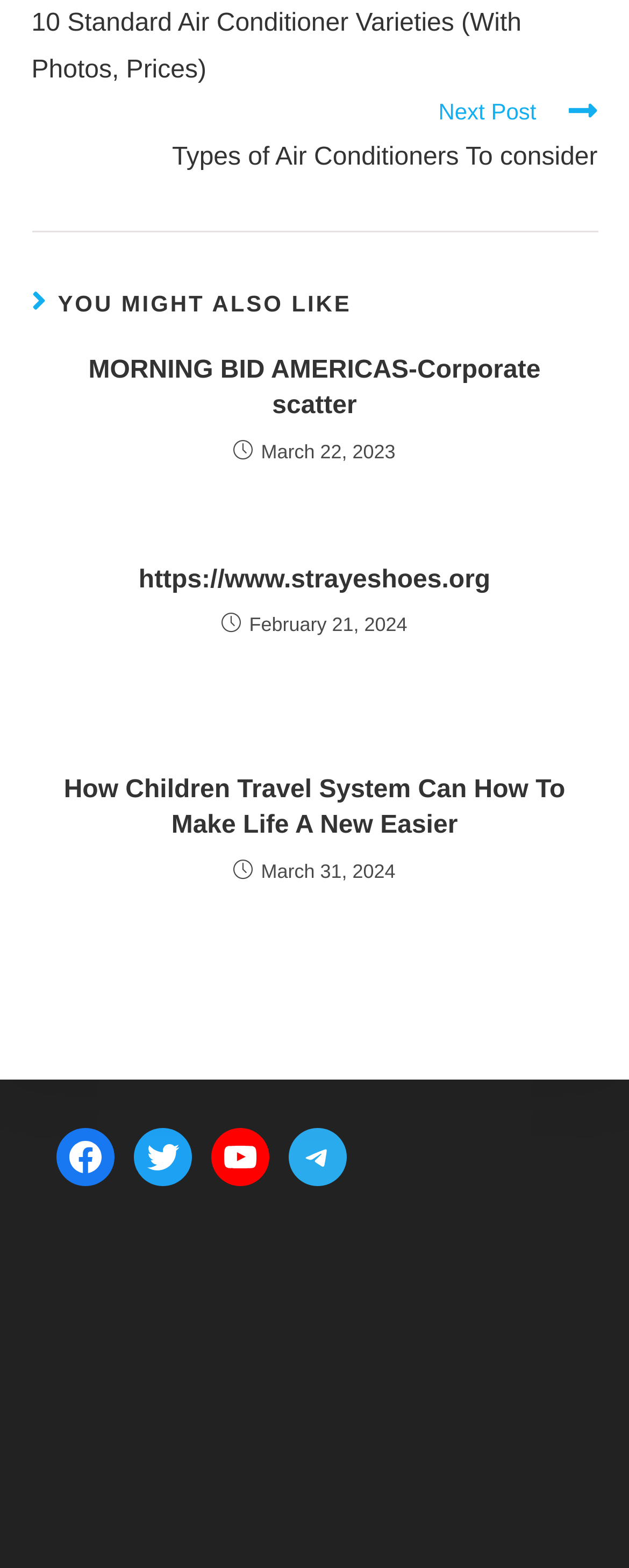Pinpoint the bounding box coordinates for the area that should be clicked to perform the following instruction: "Check the morning bid for Americas".

[0.081, 0.225, 0.919, 0.271]